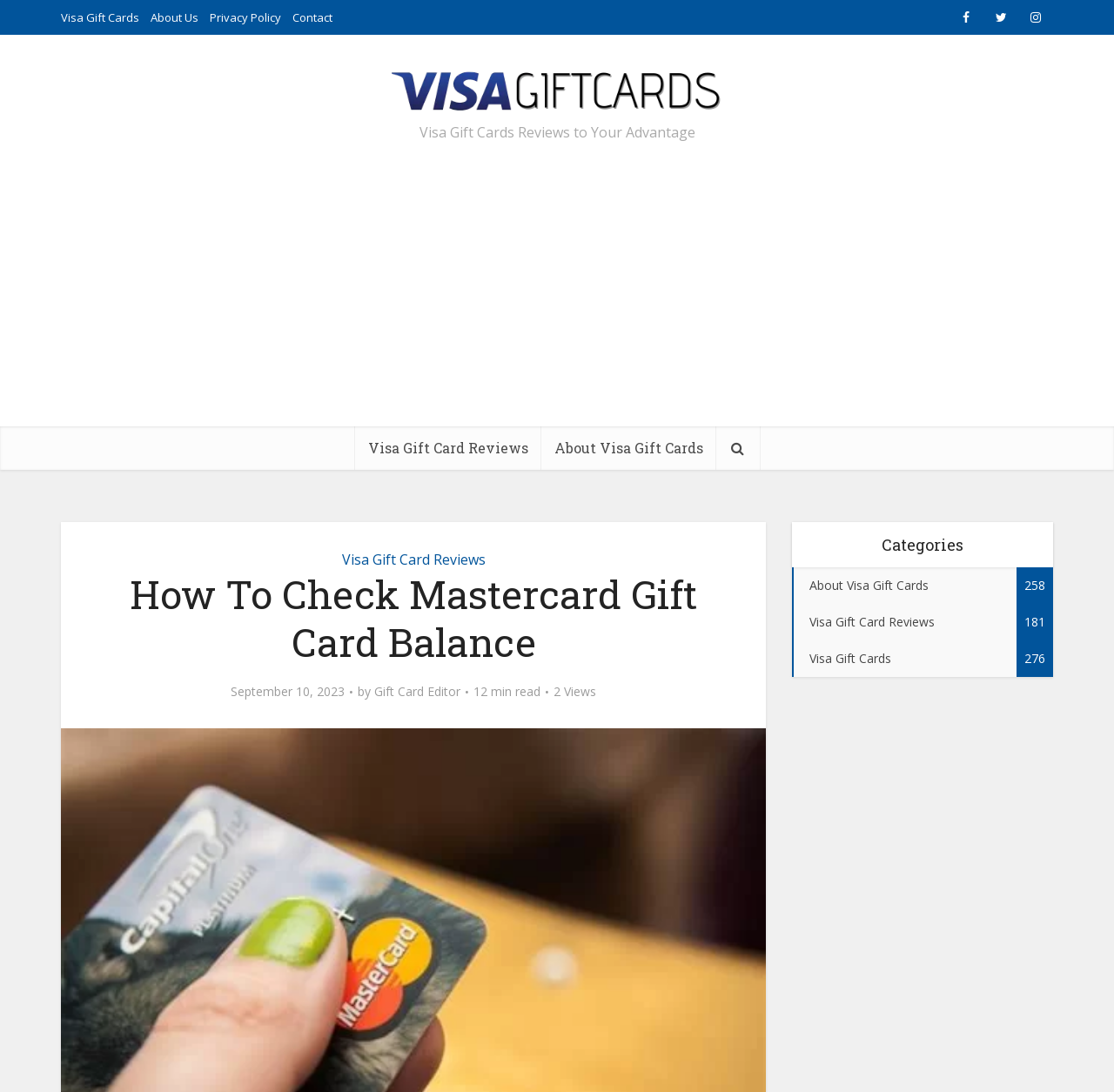Please provide the bounding box coordinates for the element that needs to be clicked to perform the following instruction: "Click Visa Gift Cards". The coordinates should be given as four float numbers between 0 and 1, i.e., [left, top, right, bottom].

[0.055, 0.009, 0.125, 0.023]